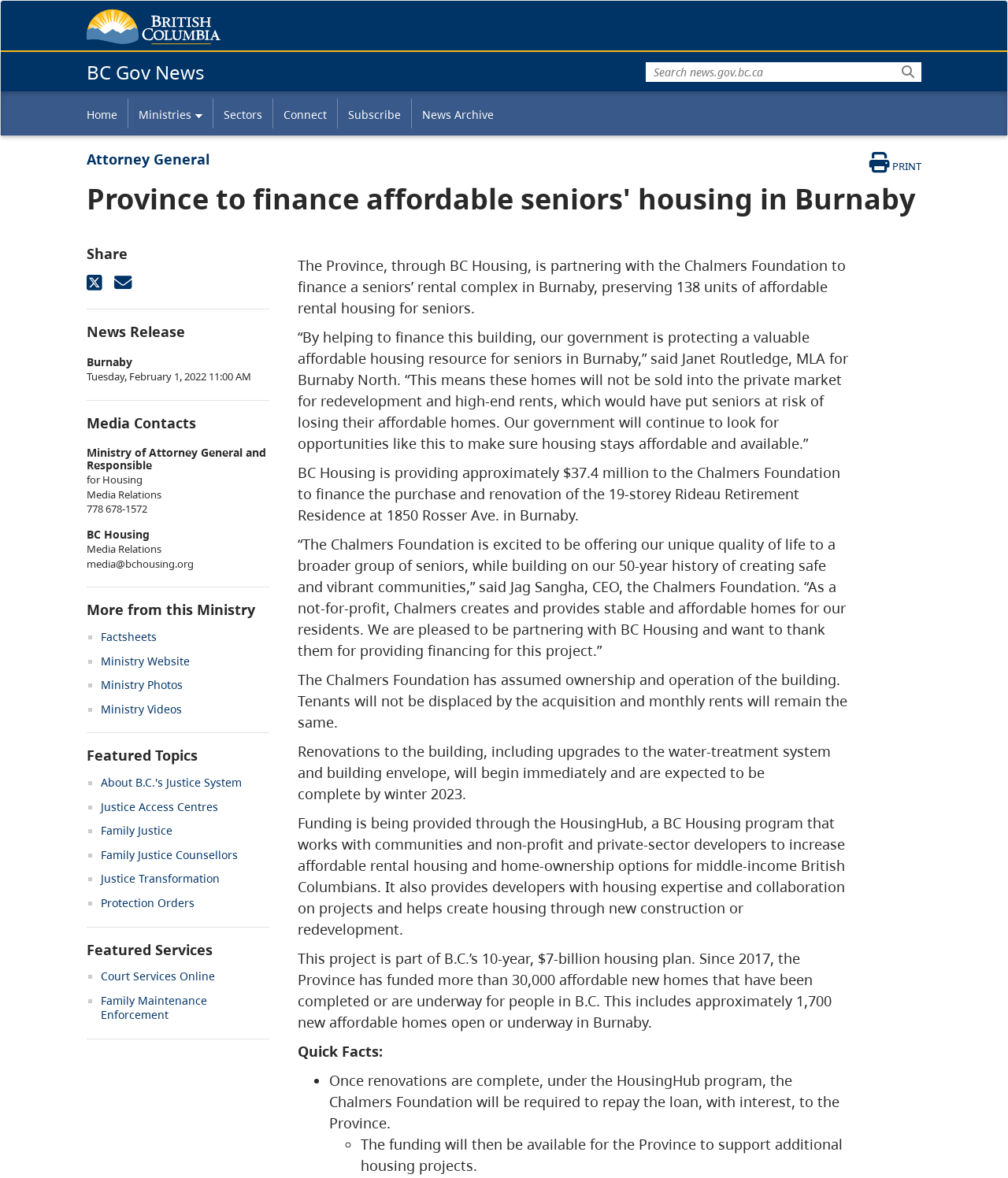Extract the bounding box for the UI element that matches this description: "Home".

[0.086, 0.084, 0.127, 0.109]